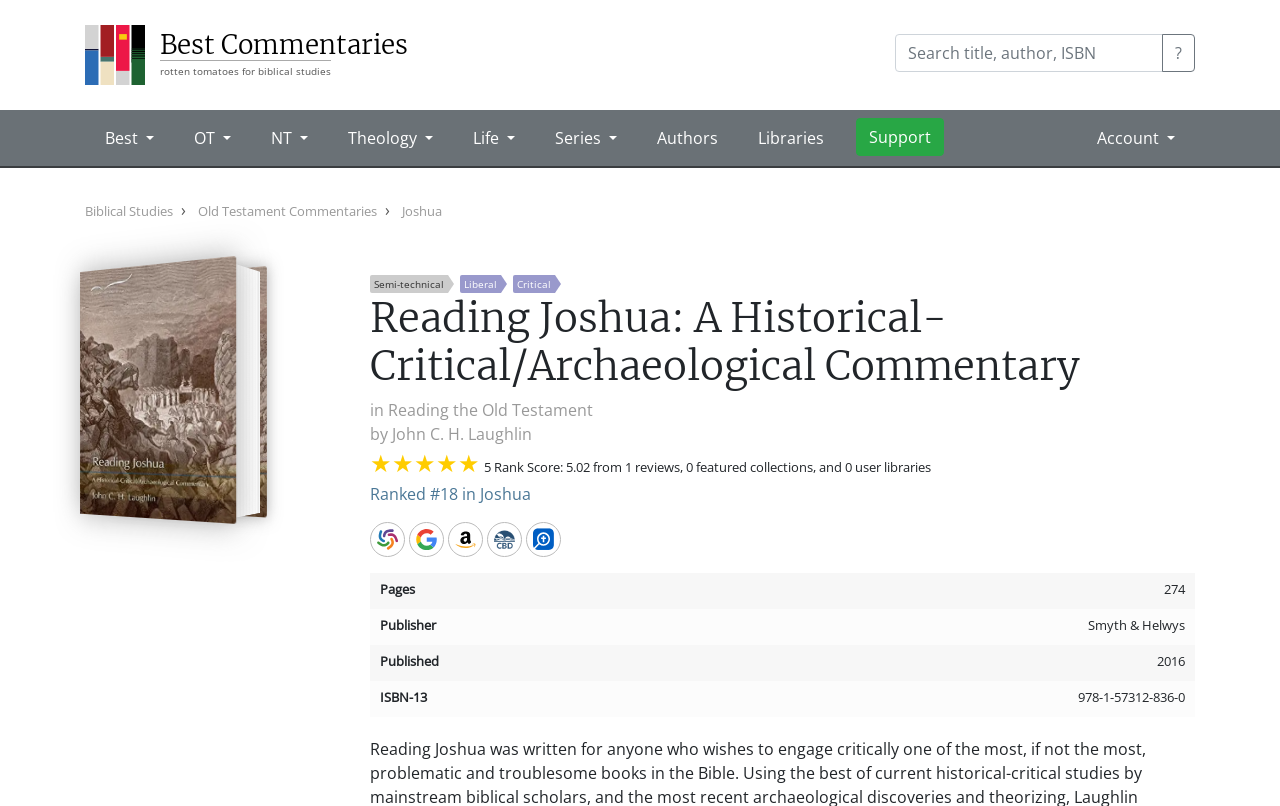Please find the bounding box coordinates of the section that needs to be clicked to achieve this instruction: "Read more about Joshua".

[0.314, 0.251, 0.352, 0.274]